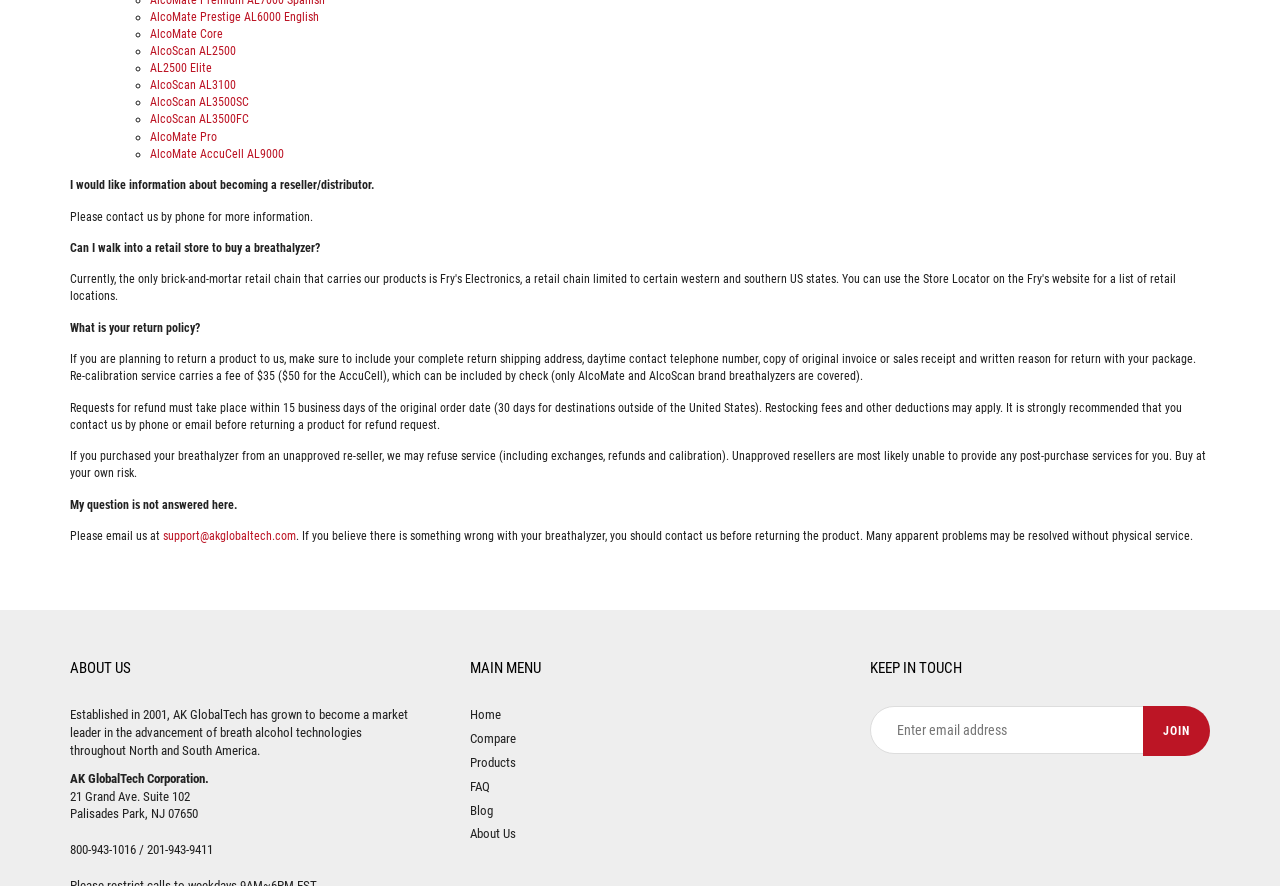Determine the bounding box coordinates of the clickable element to achieve the following action: 'Join the newsletter'. Provide the coordinates as four float values between 0 and 1, formatted as [left, top, right, bottom].

[0.893, 0.797, 0.945, 0.853]